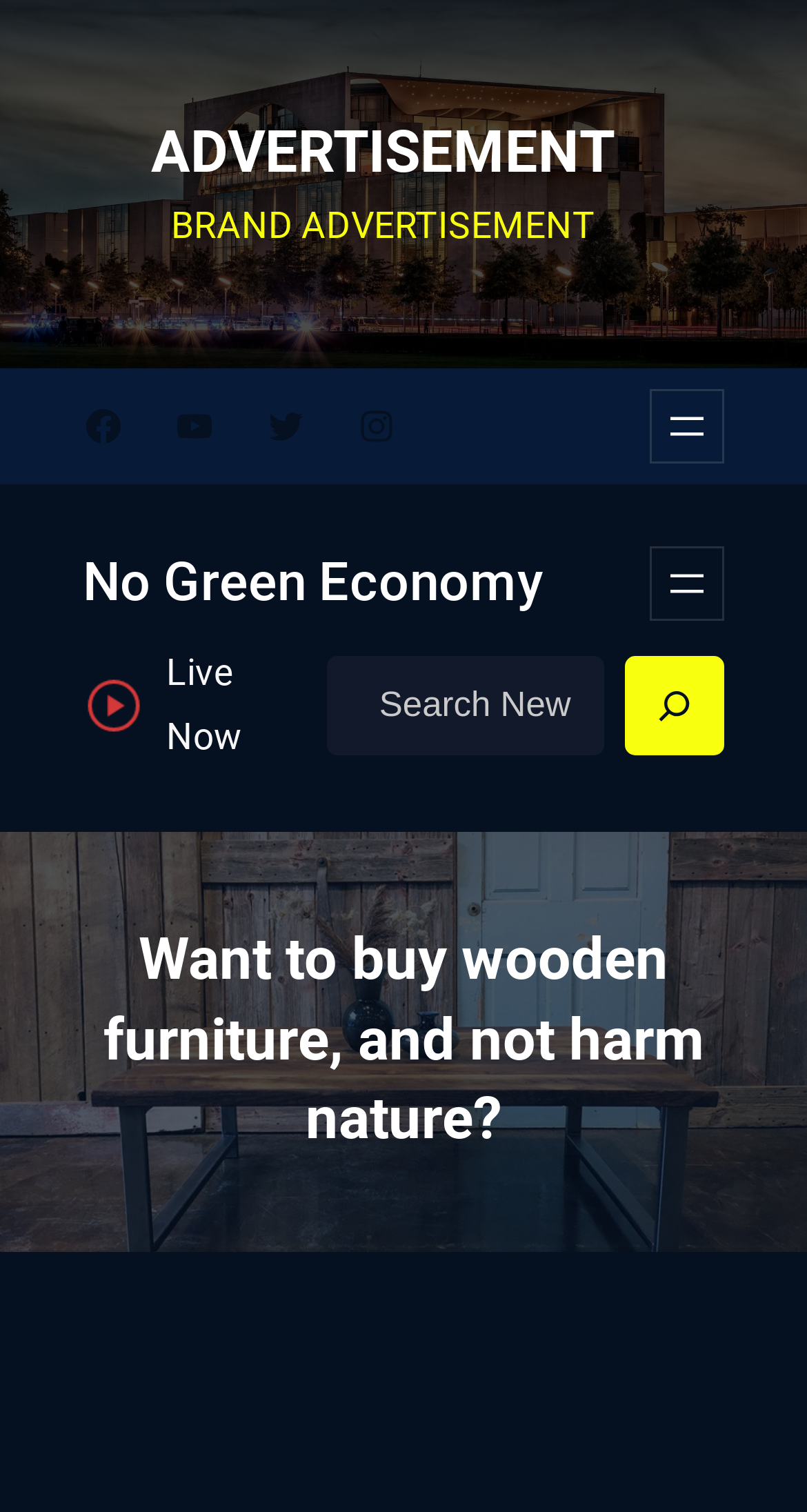Determine the bounding box coordinates of the element's region needed to click to follow the instruction: "Check Facebook page". Provide these coordinates as four float numbers between 0 and 1, formatted as [left, top, right, bottom].

[0.103, 0.268, 0.154, 0.296]